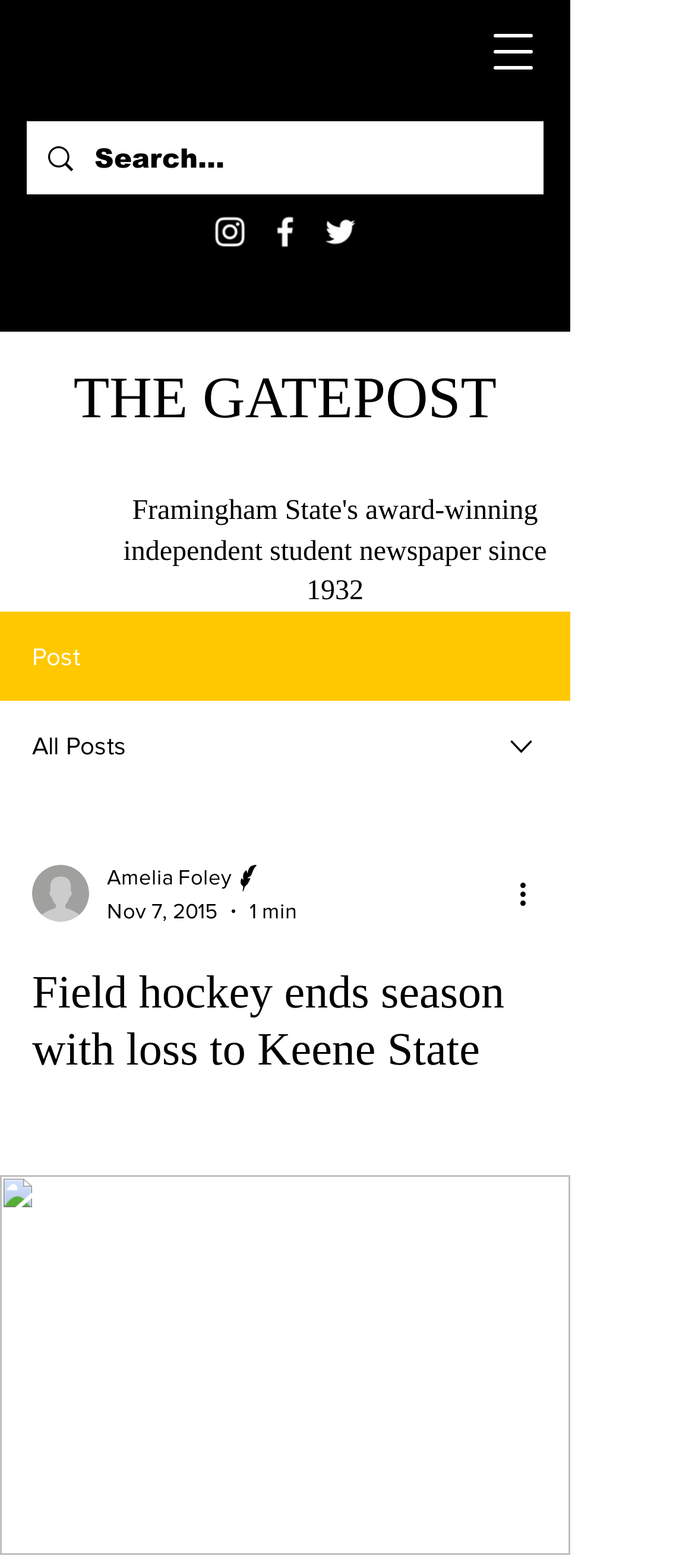Identify the bounding box coordinates of the part that should be clicked to carry out this instruction: "Open navigation menu".

[0.674, 0.005, 0.803, 0.061]